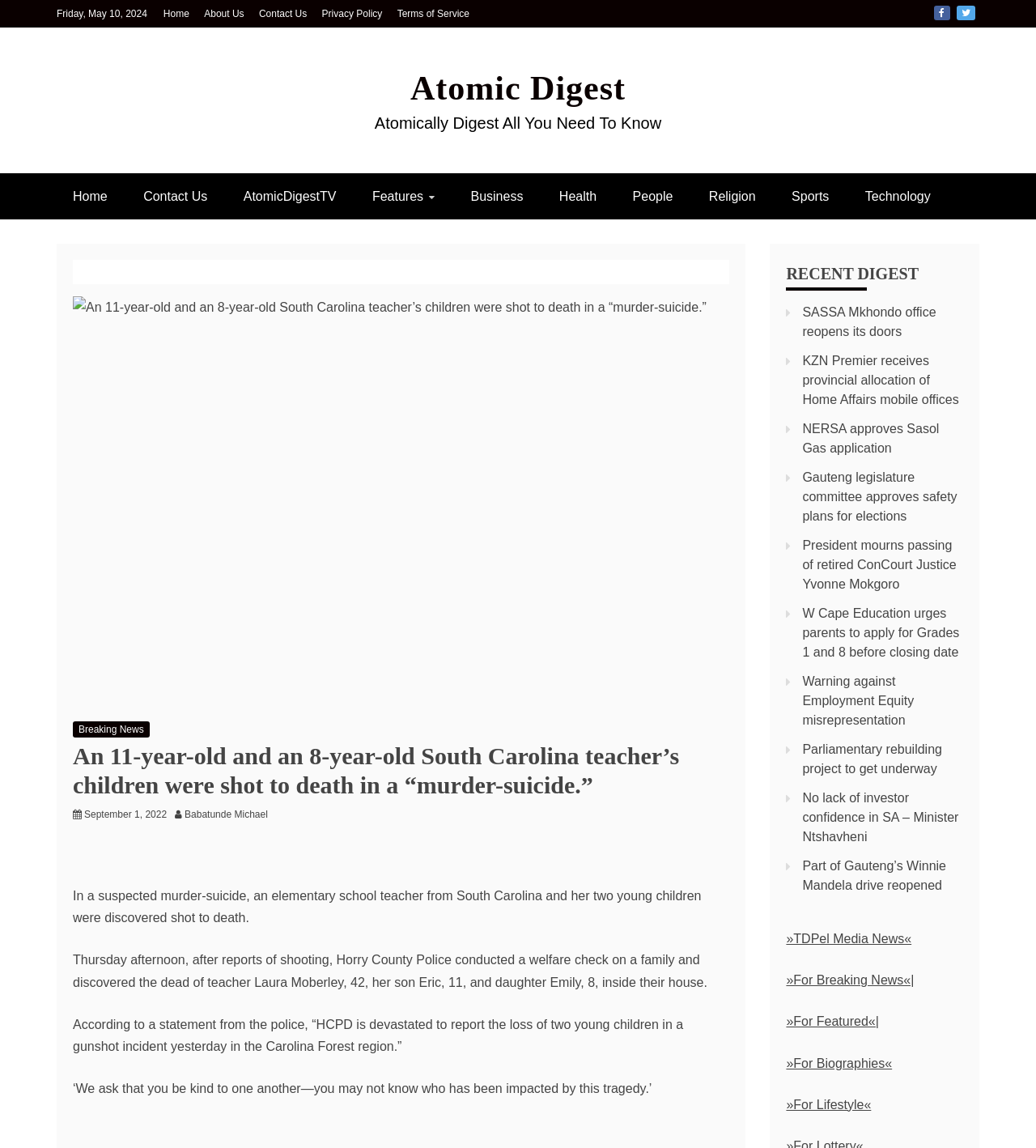Based on the element description: "NERSA approves Sasol Gas application", identify the UI element and provide its bounding box coordinates. Use four float numbers between 0 and 1, [left, top, right, bottom].

[0.775, 0.367, 0.907, 0.396]